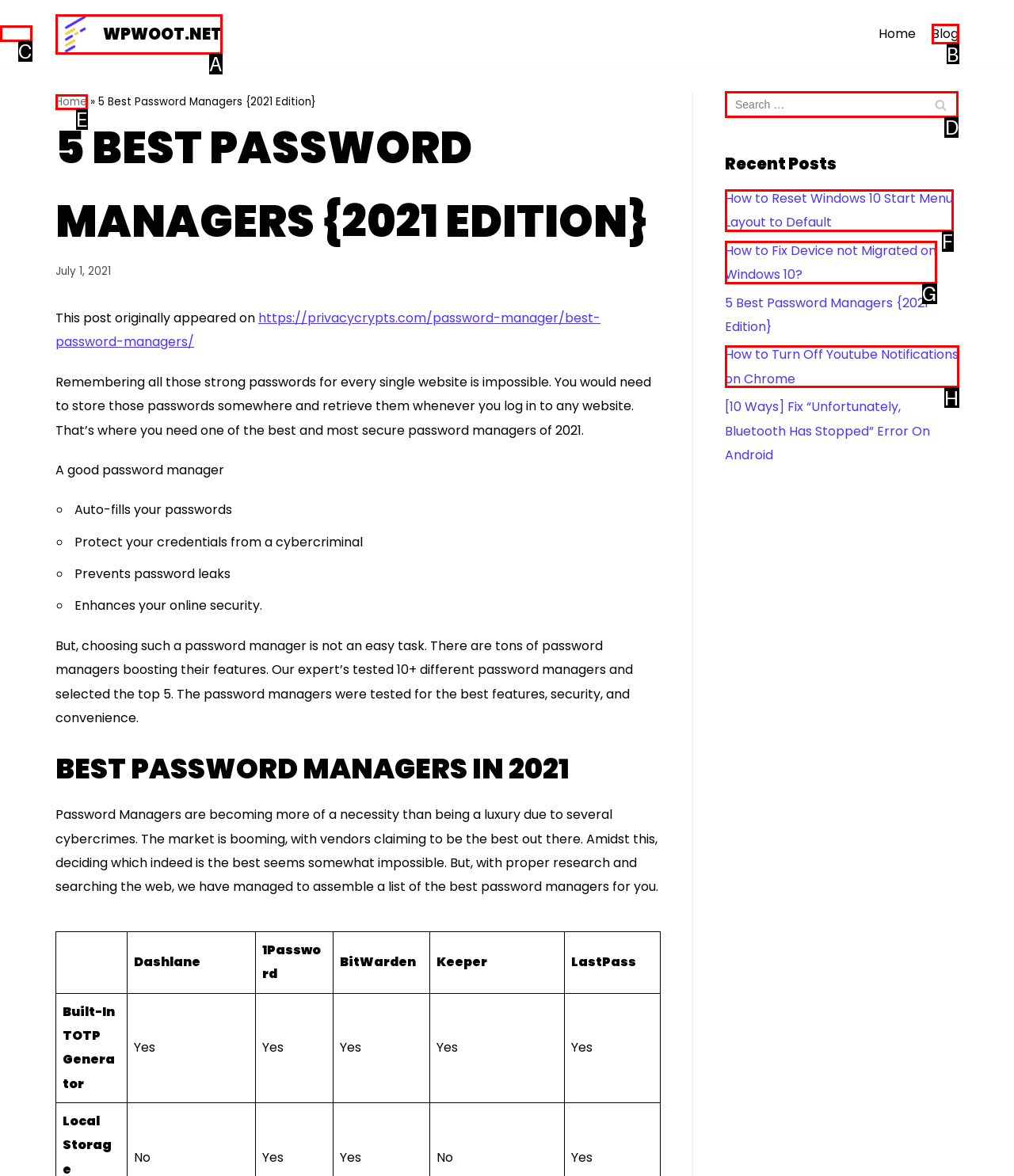Identify the HTML element I need to click to complete this task: Search for something Provide the option's letter from the available choices.

D